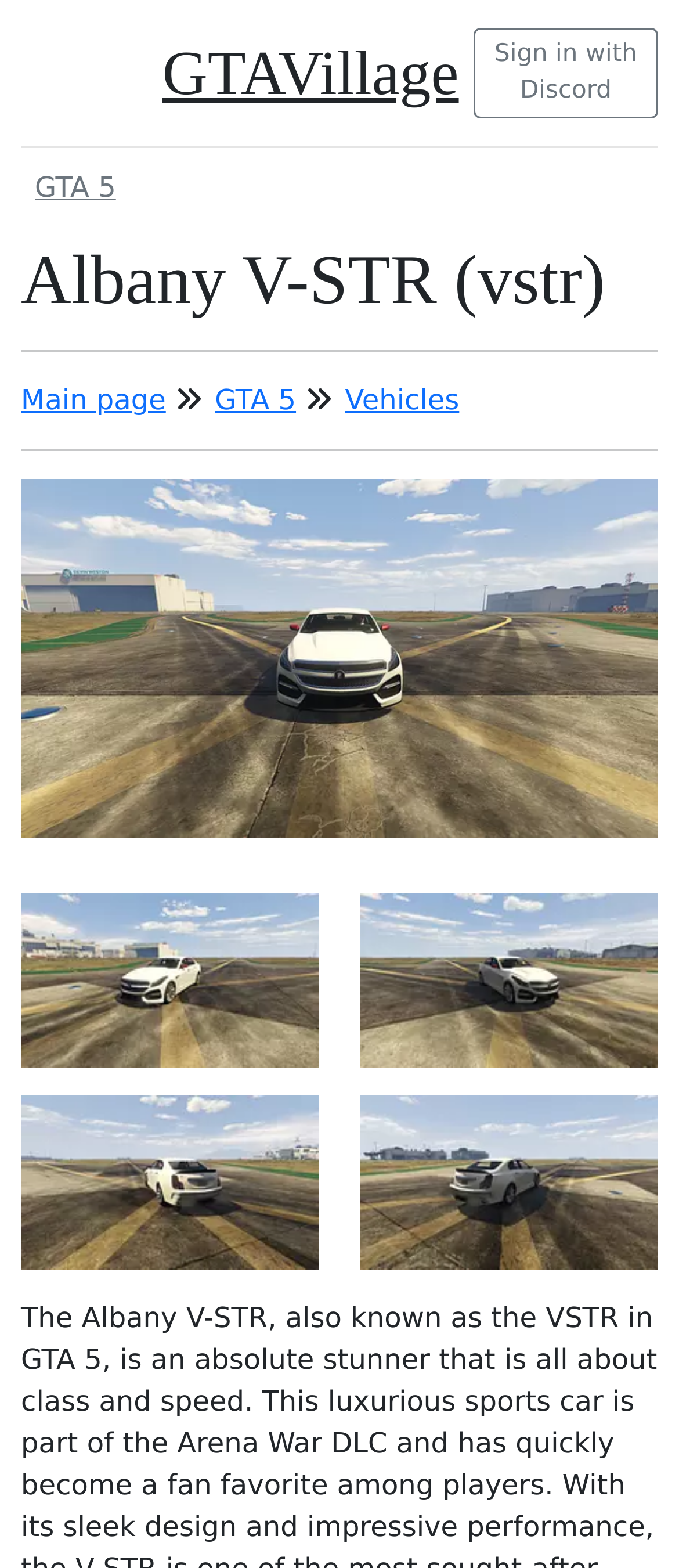Determine the bounding box coordinates of the region I should click to achieve the following instruction: "Sign in with Discord". Ensure the bounding box coordinates are four float numbers between 0 and 1, i.e., [left, top, right, bottom].

[0.697, 0.018, 0.969, 0.076]